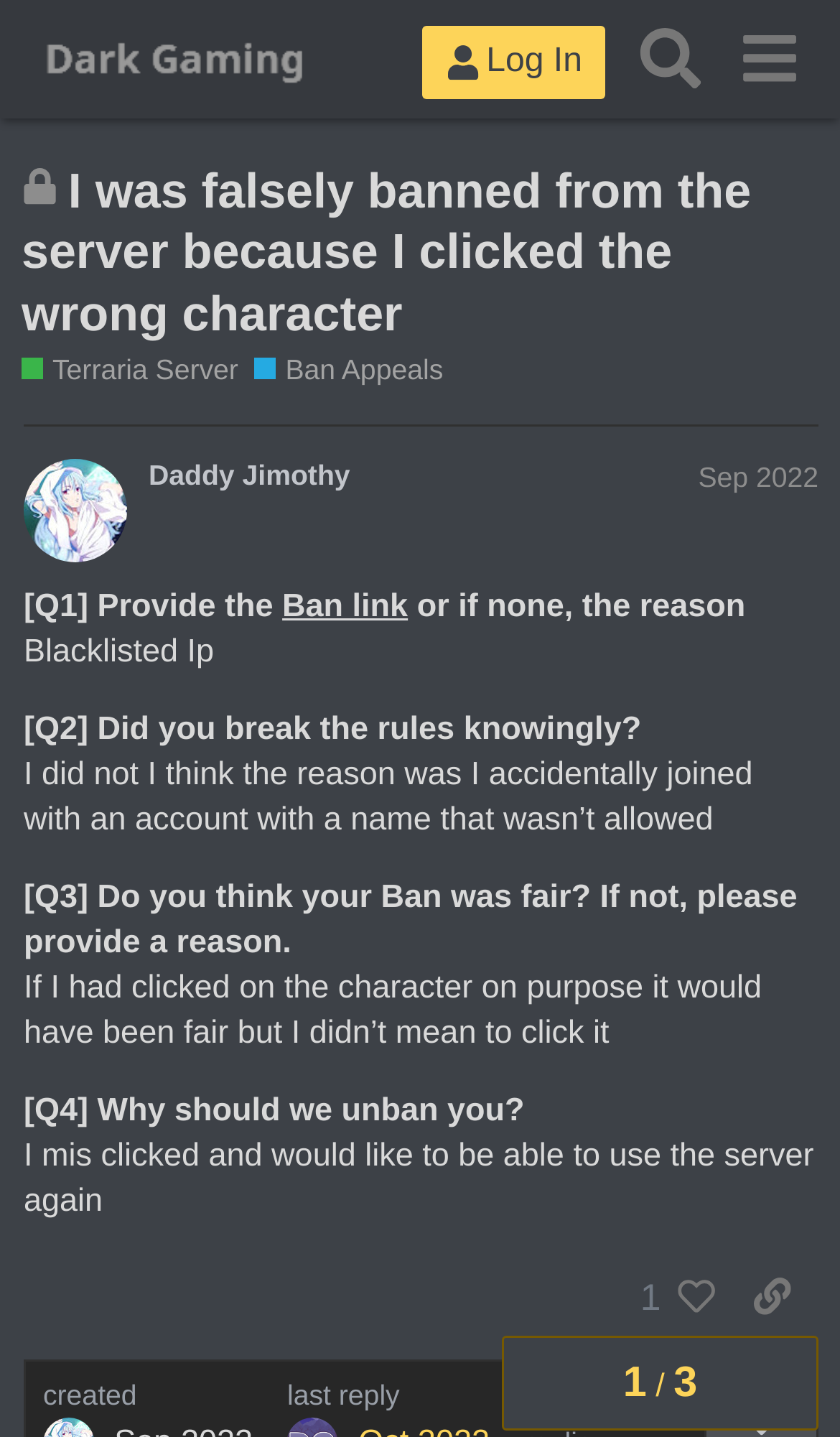Illustrate the webpage thoroughly, mentioning all important details.

This webpage appears to be a forum post on a Dark Gaming server, specifically a ban appeal from a user who claims to have been falsely banned. 

At the top of the page, there is a header section with a logo image of Dark Gaming, a login button, a search button, and a menu button. 

Below the header, there is a heading that indicates the topic is closed and no longer accepts new replies. The topic title is "I was falsely banned from the server because I clicked the wrong character" and is a link. 

On the left side of the page, there are links to "Terraria Server" and "Ban Appeals" categories. 

The main content of the page is a series of questions and answers. The questions are labeled [Q1], [Q2], [Q3], and [Q4], and the answers are provided in plain text. The questions ask the user to provide a ban link or reason, whether they broke the rules knowingly, whether they think the ban was fair, and why they should be unbanned. 

At the bottom of the page, there is a section showing the post's statistics, including the number of likes and an option to copy a link to the post. The post's creation time is also displayed.